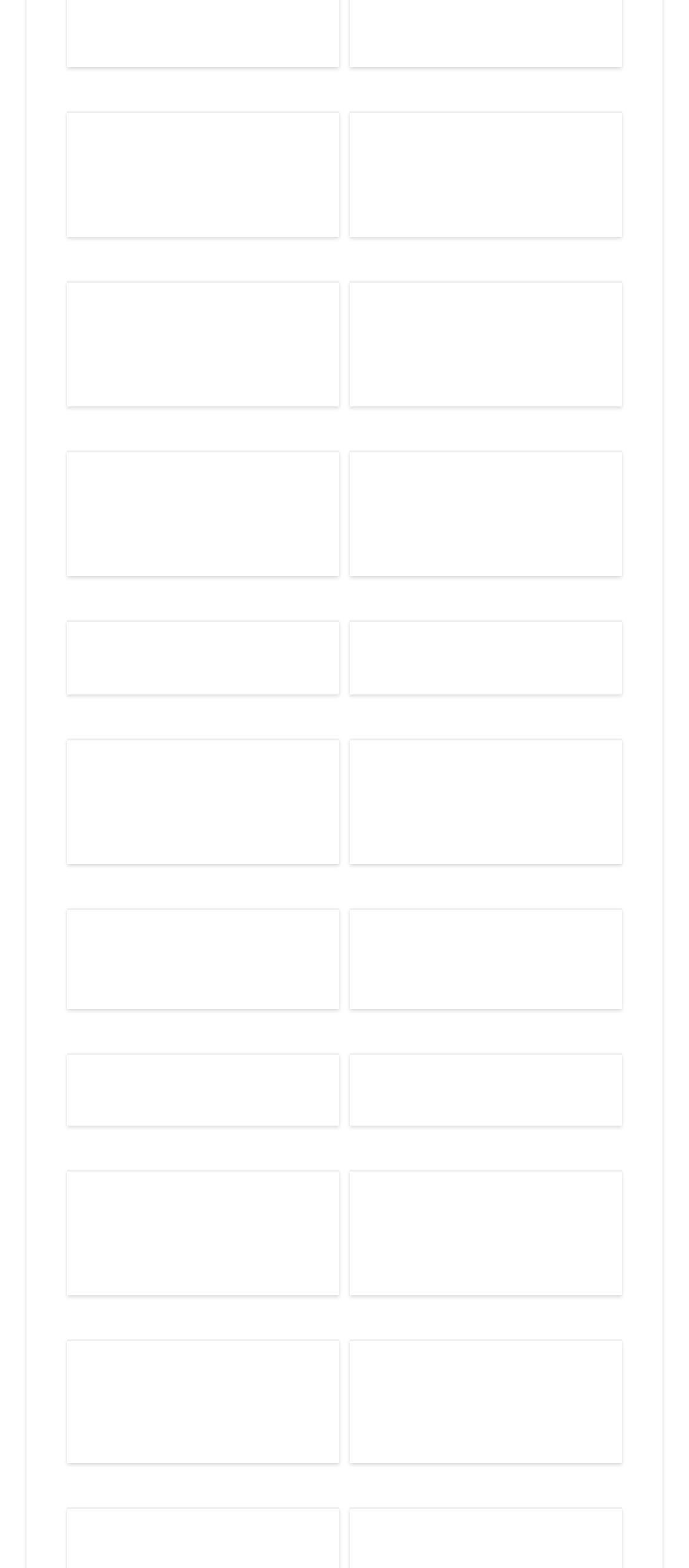Respond with a single word or phrase:
Is Alpha Paw a discount code?

Yes